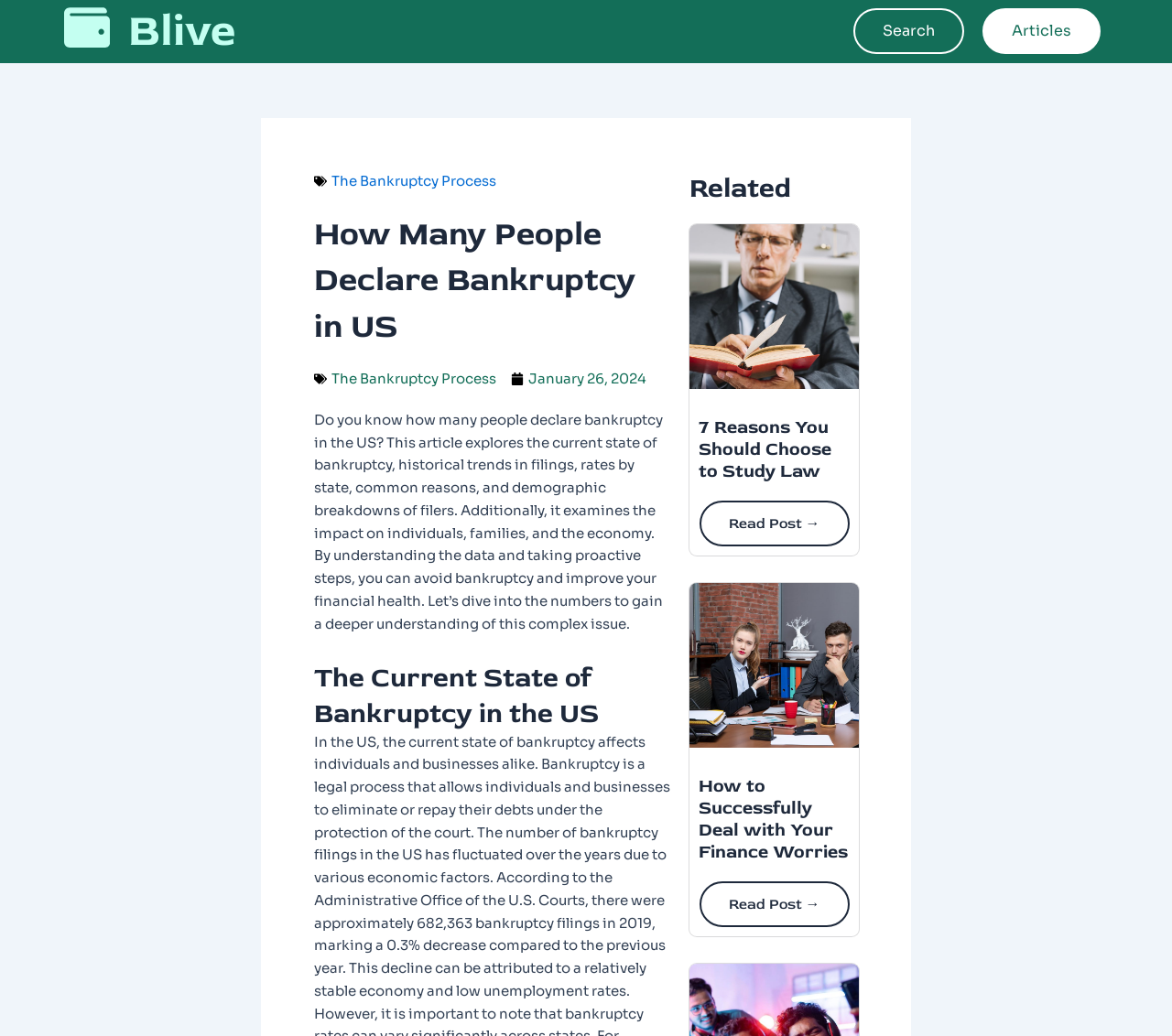What is the date mentioned in the article? Analyze the screenshot and reply with just one word or a short phrase.

January 26, 2024